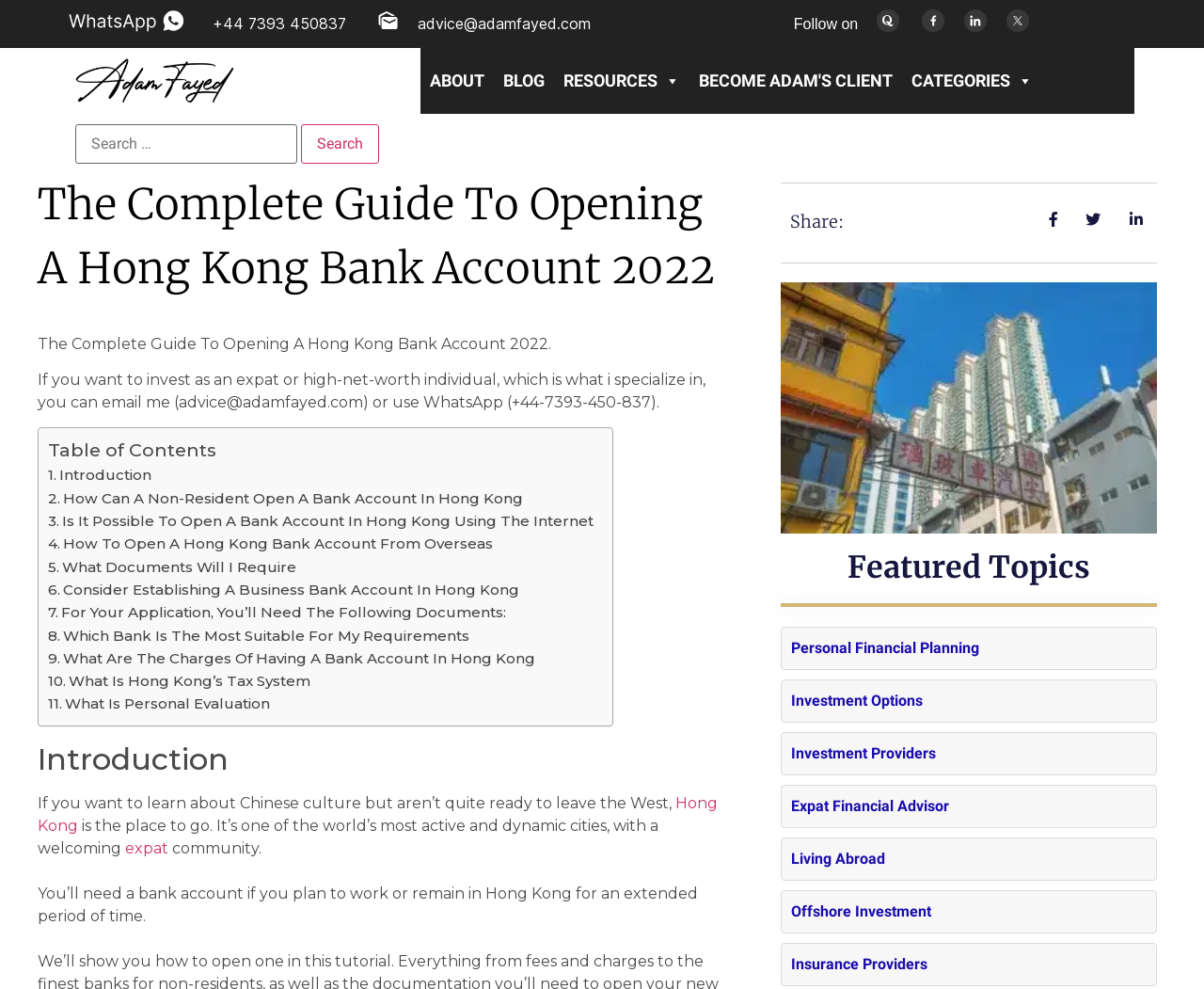Find the bounding box coordinates for the area that must be clicked to perform this action: "Share this article".

[0.656, 0.213, 0.701, 0.235]